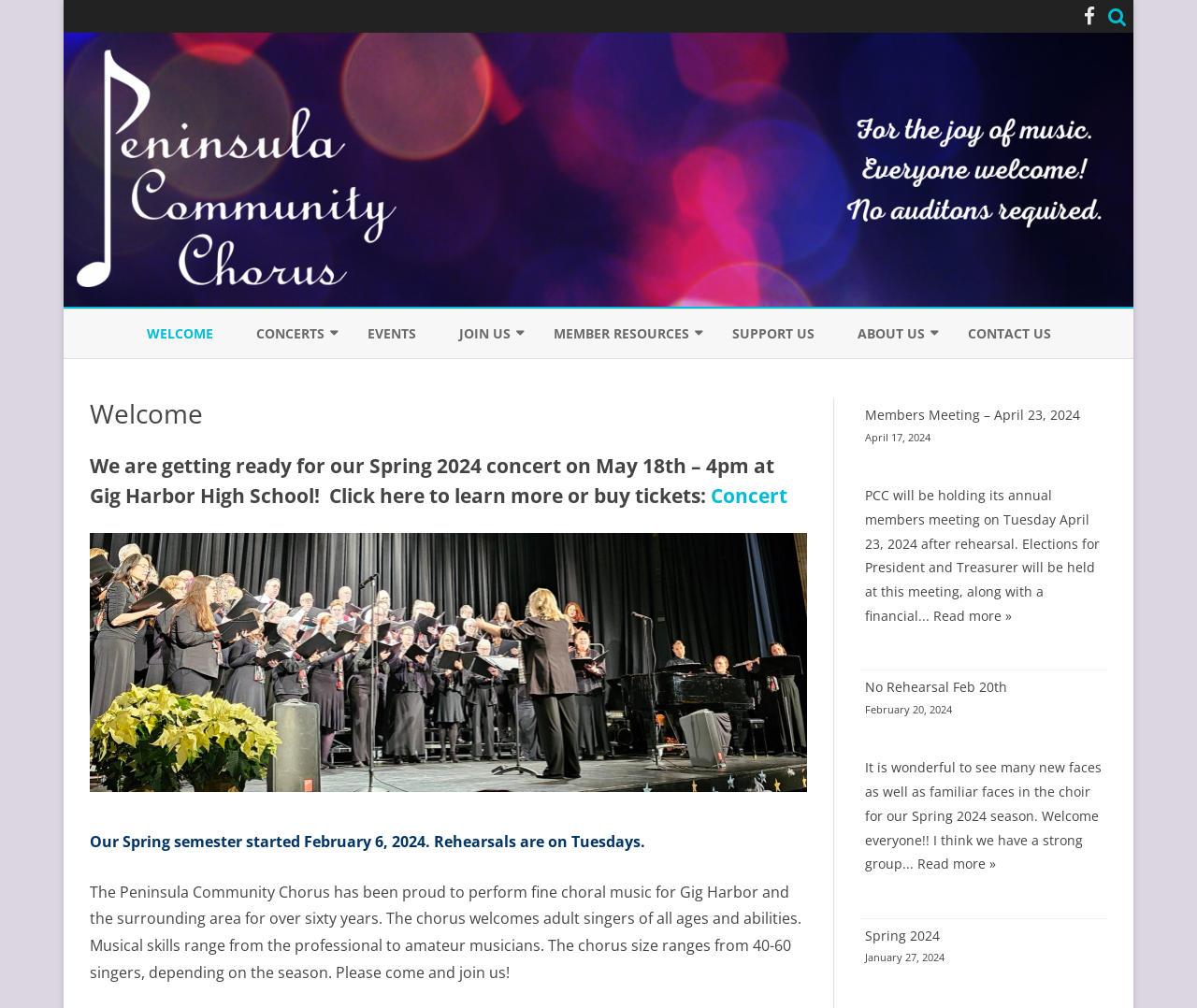Using details from the image, please answer the following question comprehensively:
What is the upcoming concert date?

I found the answer by looking at the heading element that mentions 'We are getting ready for our Spring 2024 concert on May 18th...' which indicates the upcoming concert date.